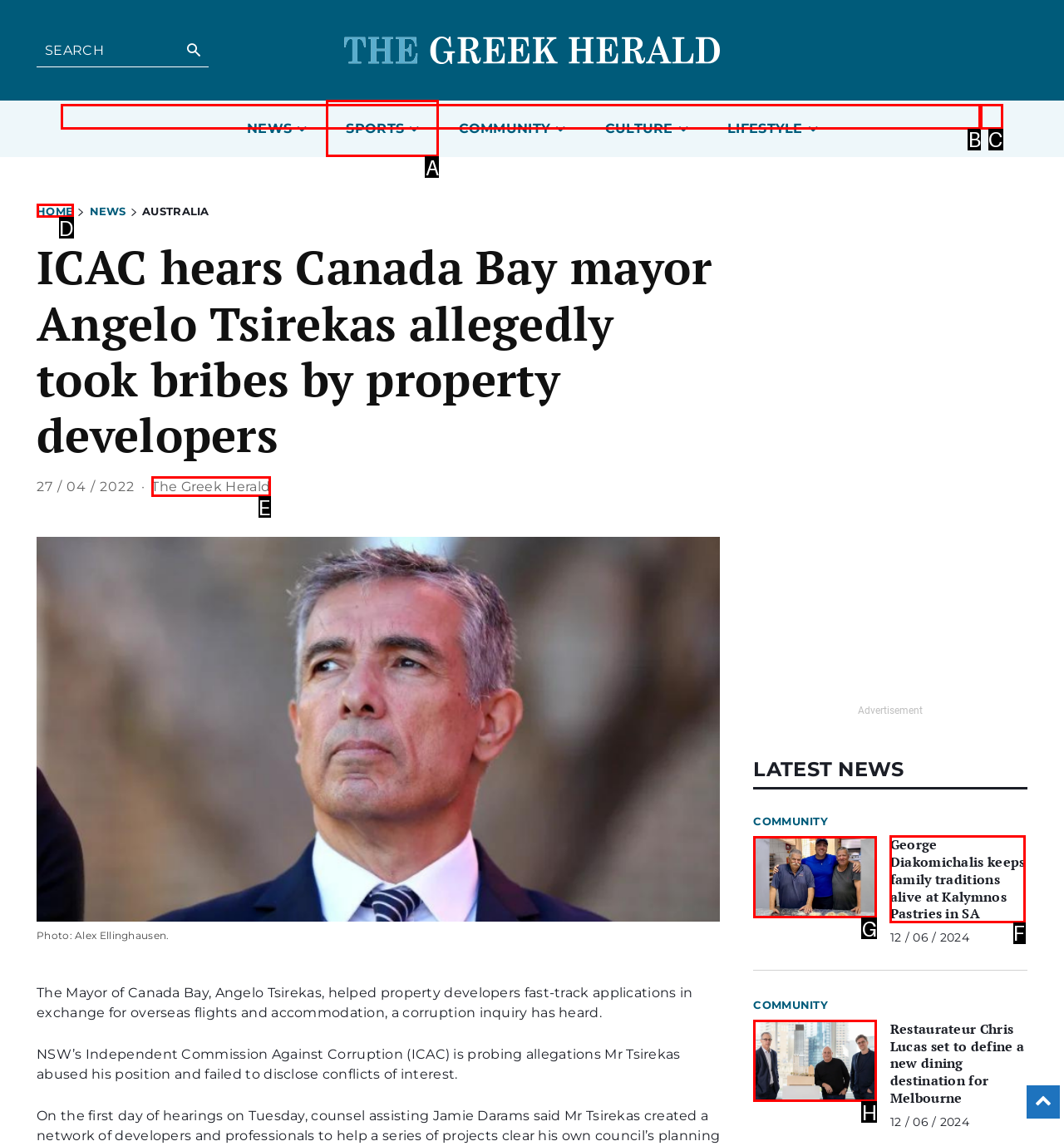Select the appropriate bounding box to fulfill the task: Read the article about George Diakomichalis Respond with the corresponding letter from the choices provided.

G